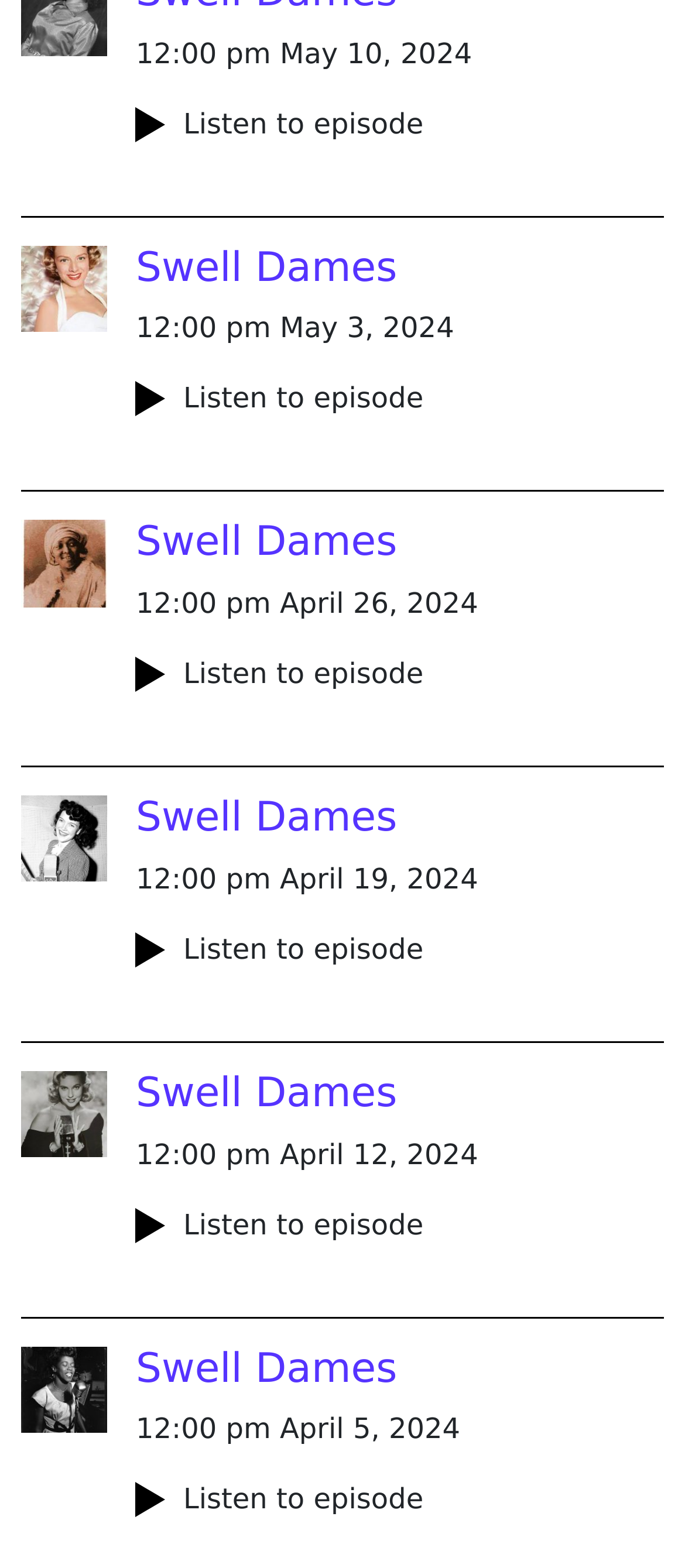Locate the bounding box of the UI element based on this description: "Swell Dames". Provide four float numbers between 0 and 1 as [left, top, right, bottom].

[0.198, 0.156, 0.969, 0.187]